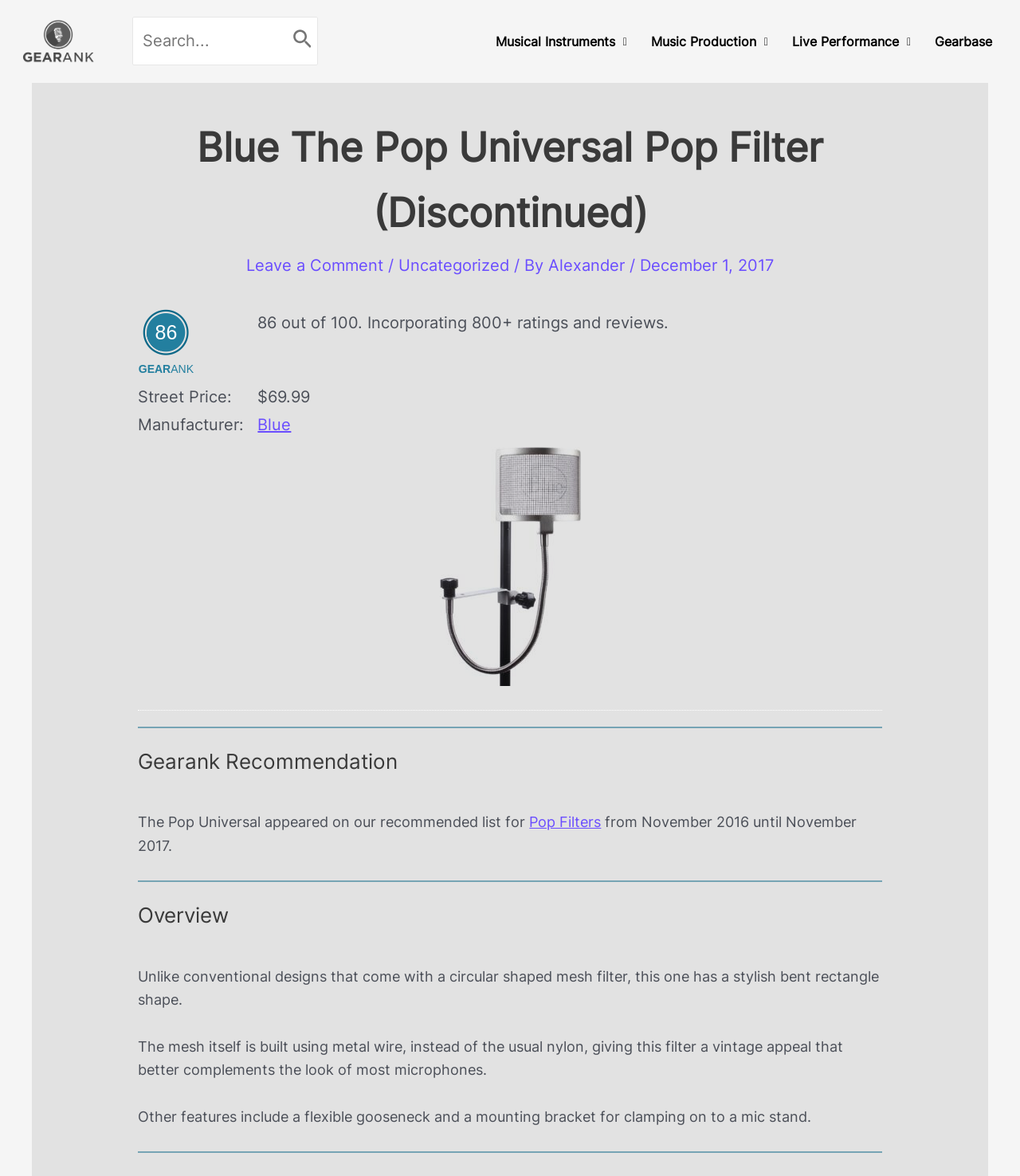Provide a one-word or short-phrase response to the question:
What is the rating of the Blue The Pop Universal Pop Filter?

86 out of 100